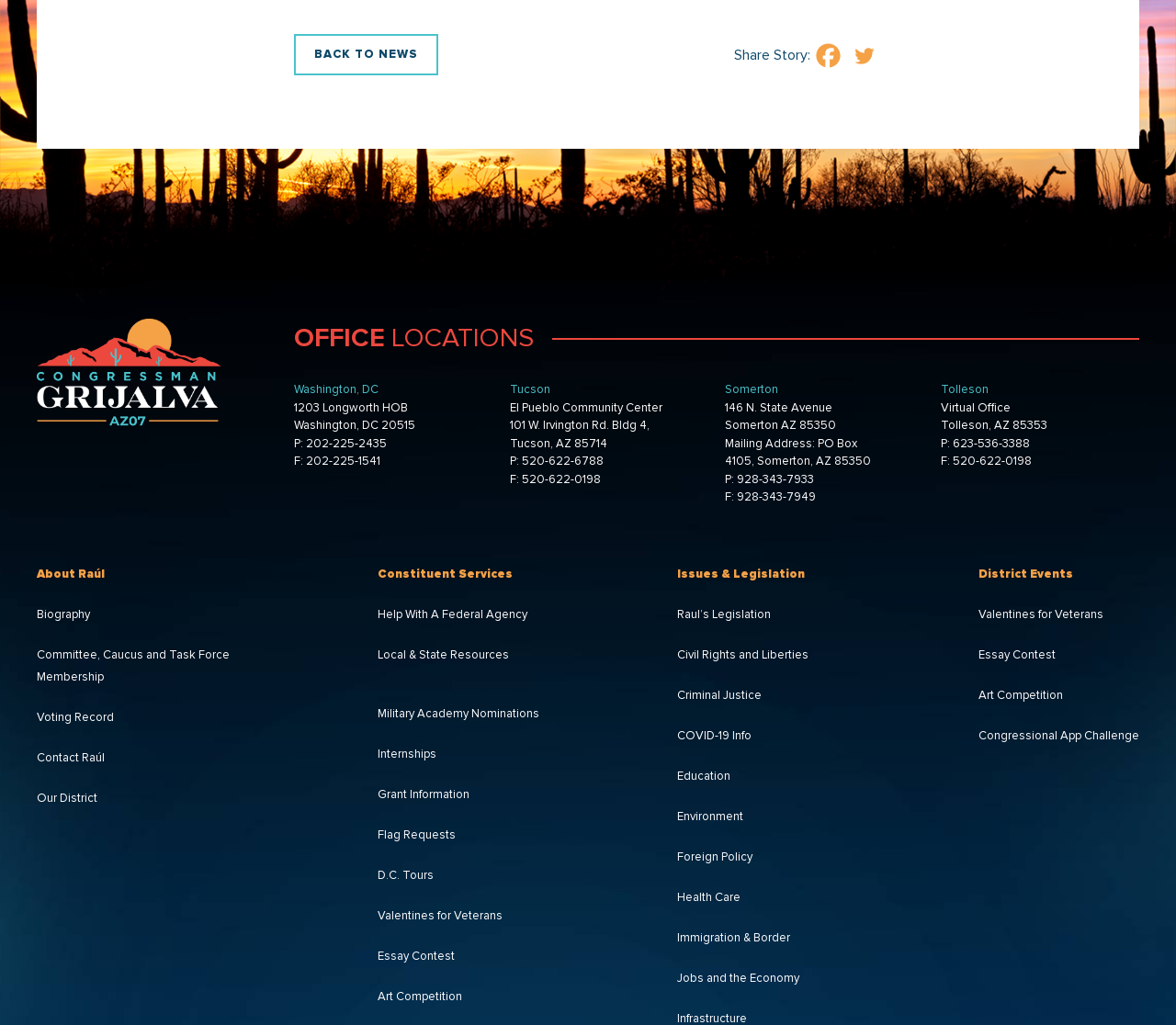Please analyze the image and give a detailed answer to the question:
How many offices does Raúl have?

I counted the number of office locations listed on the webpage, which are Washington, DC, Tucson, Somerton, and Tolleson.